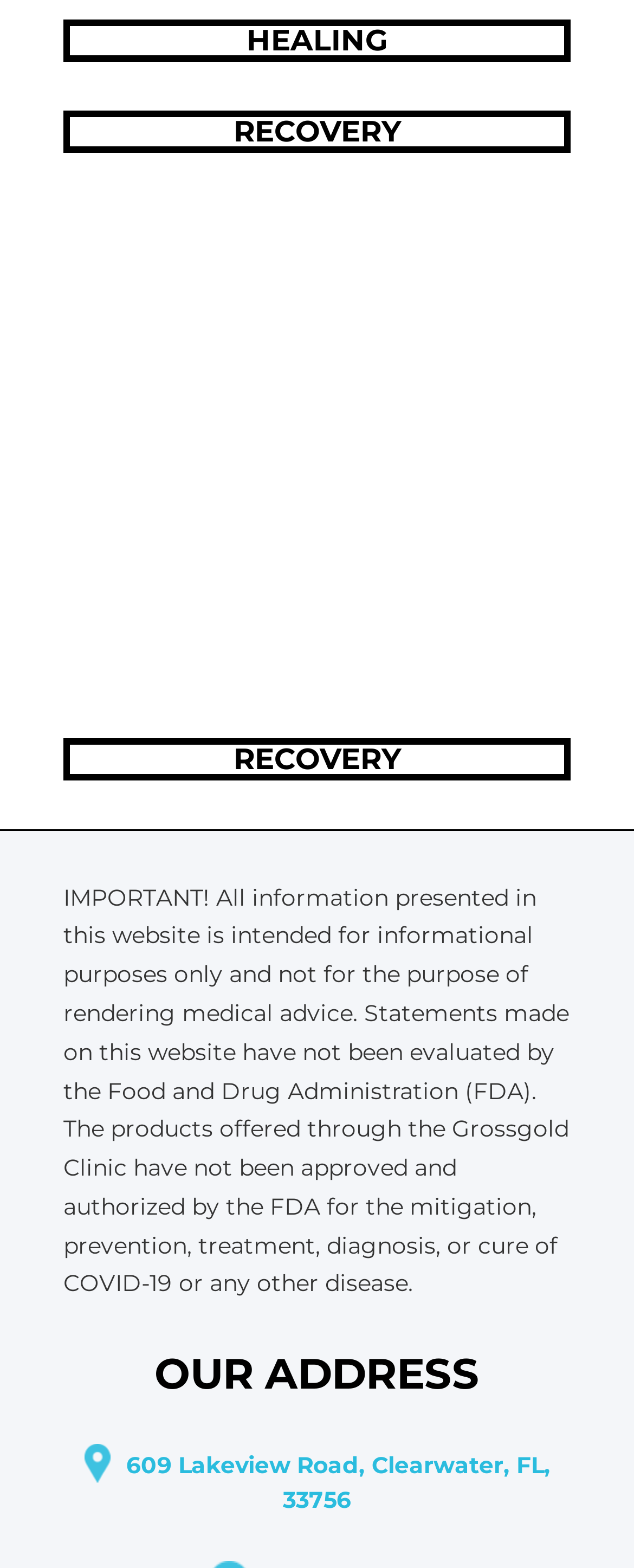What is the address of the clinic?
Please answer the question as detailed as possible.

I found the address of the clinic by looking at the heading 'OUR ADDRESS' and the subsequent heading with the address '609 Lakeview Road, Clearwater, FL, 33756'.